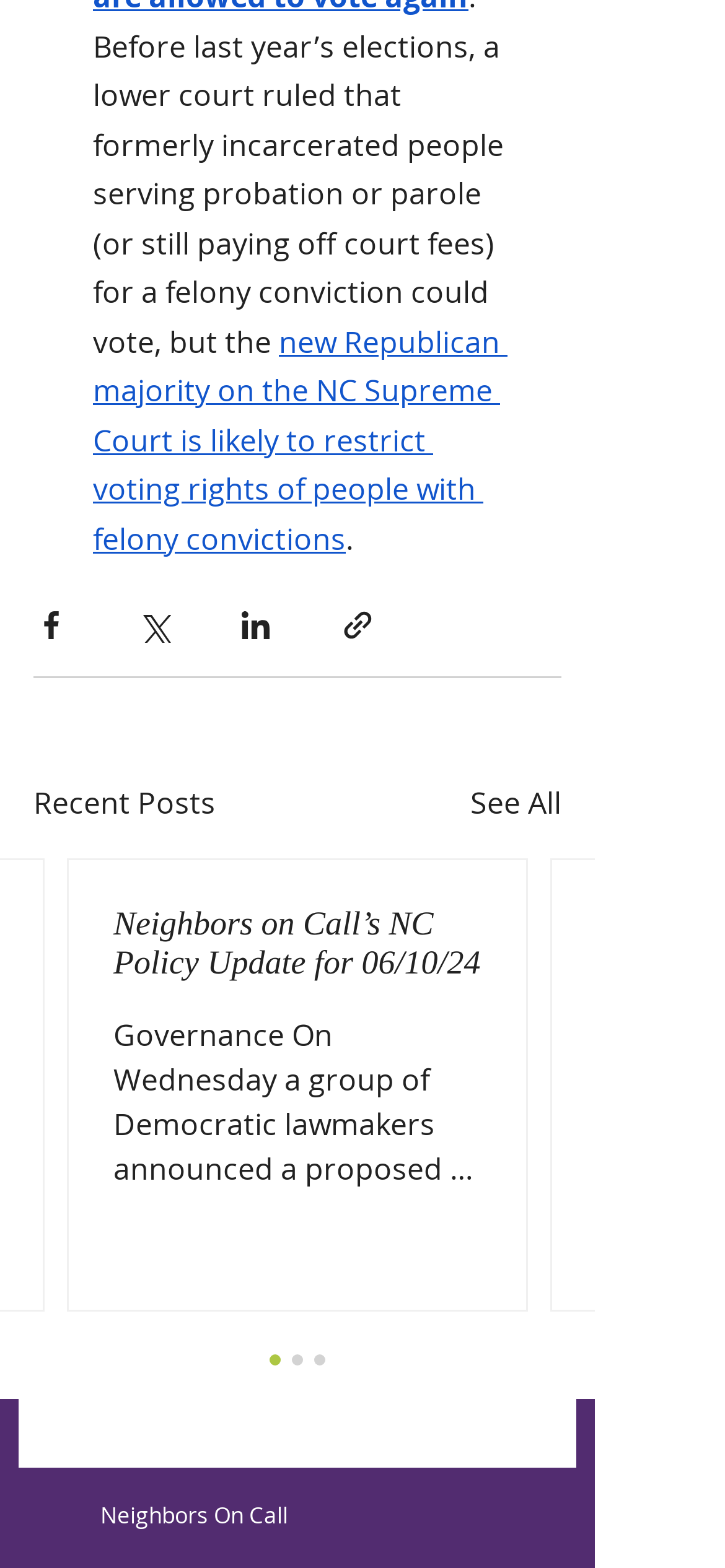Find the bounding box coordinates of the element's region that should be clicked in order to follow the given instruction: "Click the IT Brief Australia logo". The coordinates should consist of four float numbers between 0 and 1, i.e., [left, top, right, bottom].

None